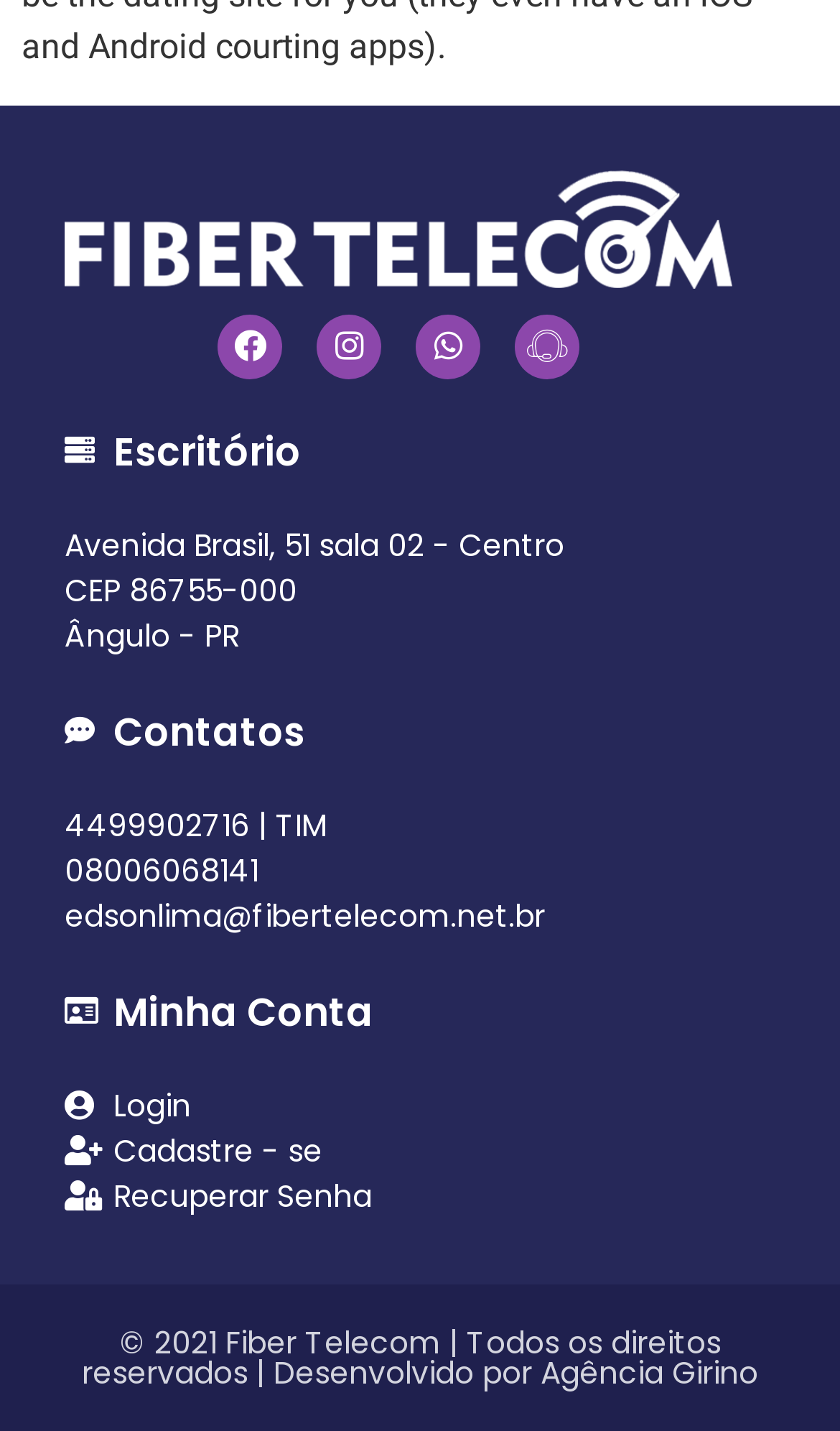Give a one-word or phrase response to the following question: How many links are available in the footer section?

2